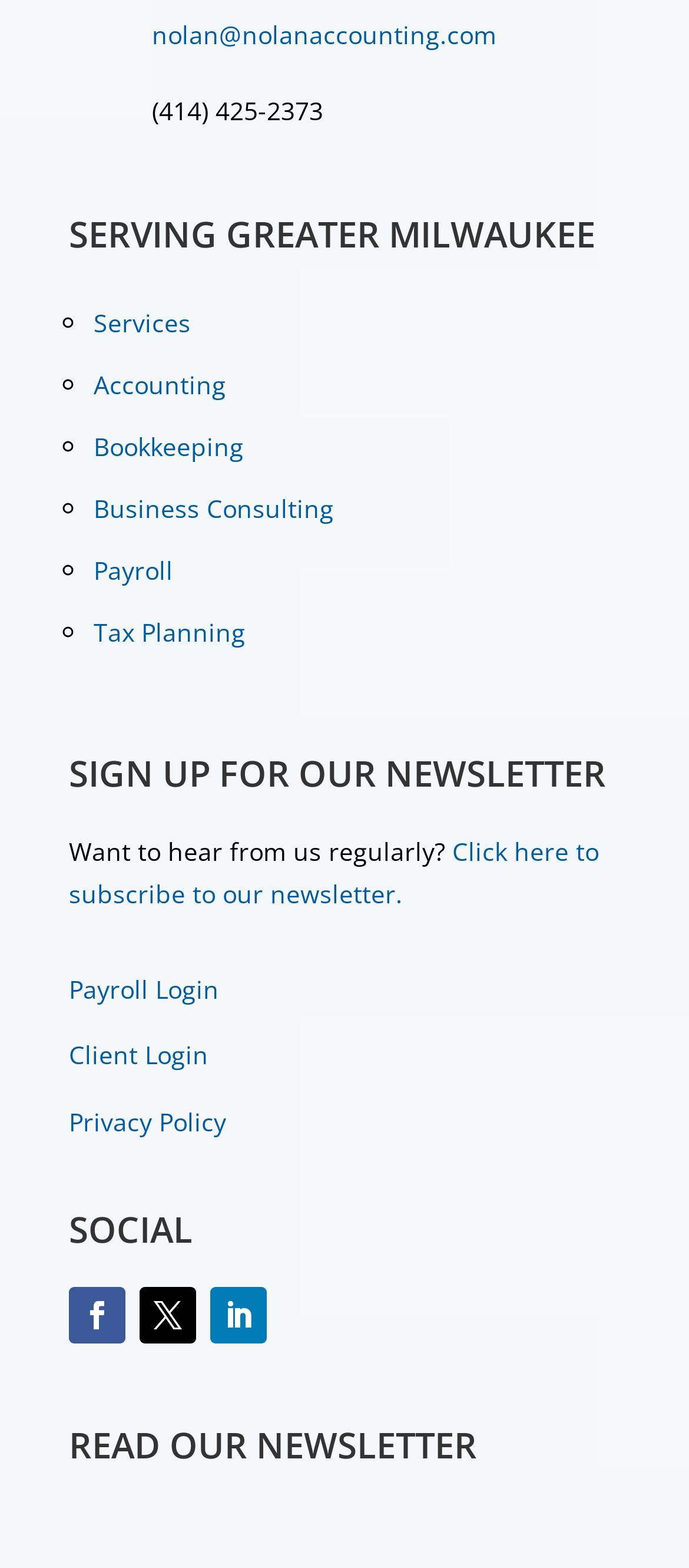Please provide a comprehensive response to the question below by analyzing the image: 
How can I subscribe to Nolan Accounting's newsletter?

The subscription link can be found in the section with the heading 'SIGN UP FOR OUR NEWSLETTER'. The link is labeled 'Click here to subscribe to our newsletter'.